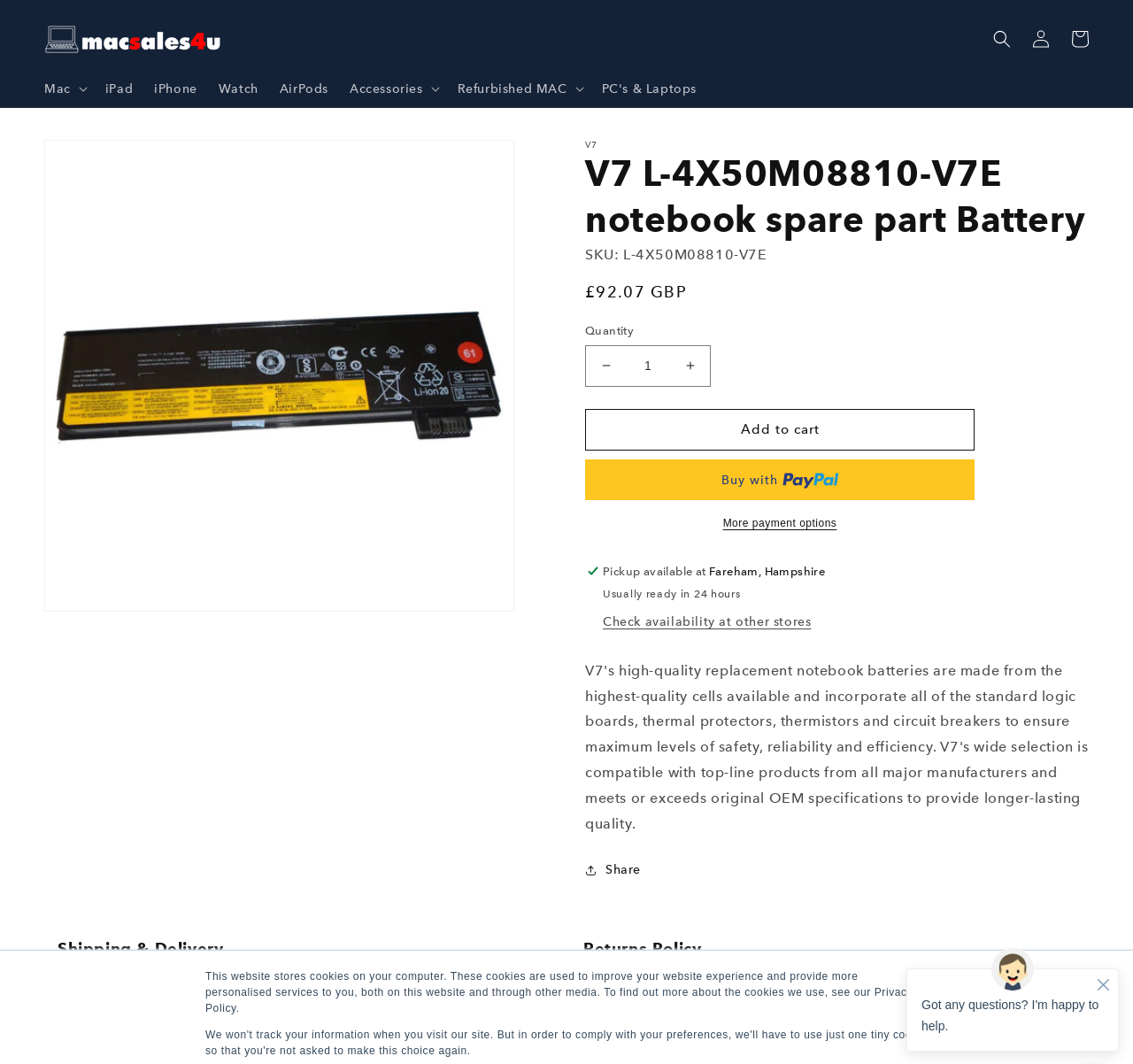Your task is to extract the text of the main heading from the webpage.

V7 L-4X50M08810-V7E notebook spare part Battery